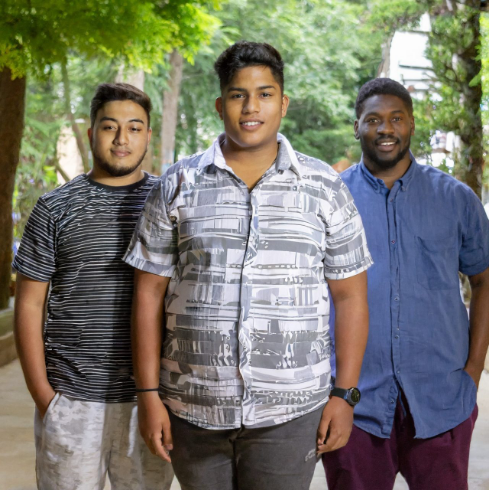Please analyze the image and provide a thorough answer to the question:
What is the mood conveyed by the expressions of the young men?

The caption states that the expressions of the young men 'exude a sense of camaraderie and hope', implying that they convey a mood of confidence and hopefulness.